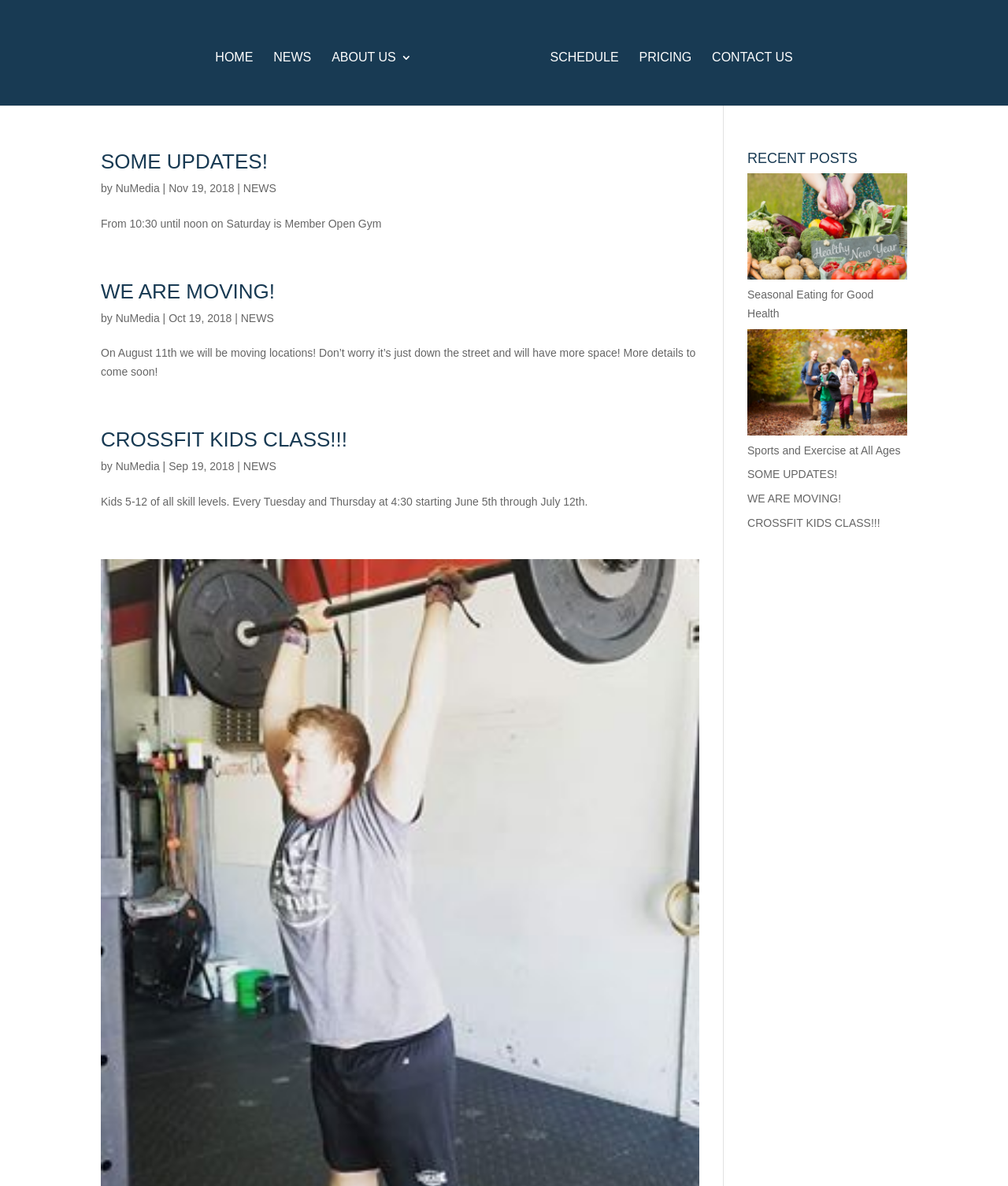Identify the bounding box for the UI element described as: "SOME UPDATES!". Ensure the coordinates are four float numbers between 0 and 1, formatted as [left, top, right, bottom].

[0.1, 0.126, 0.266, 0.146]